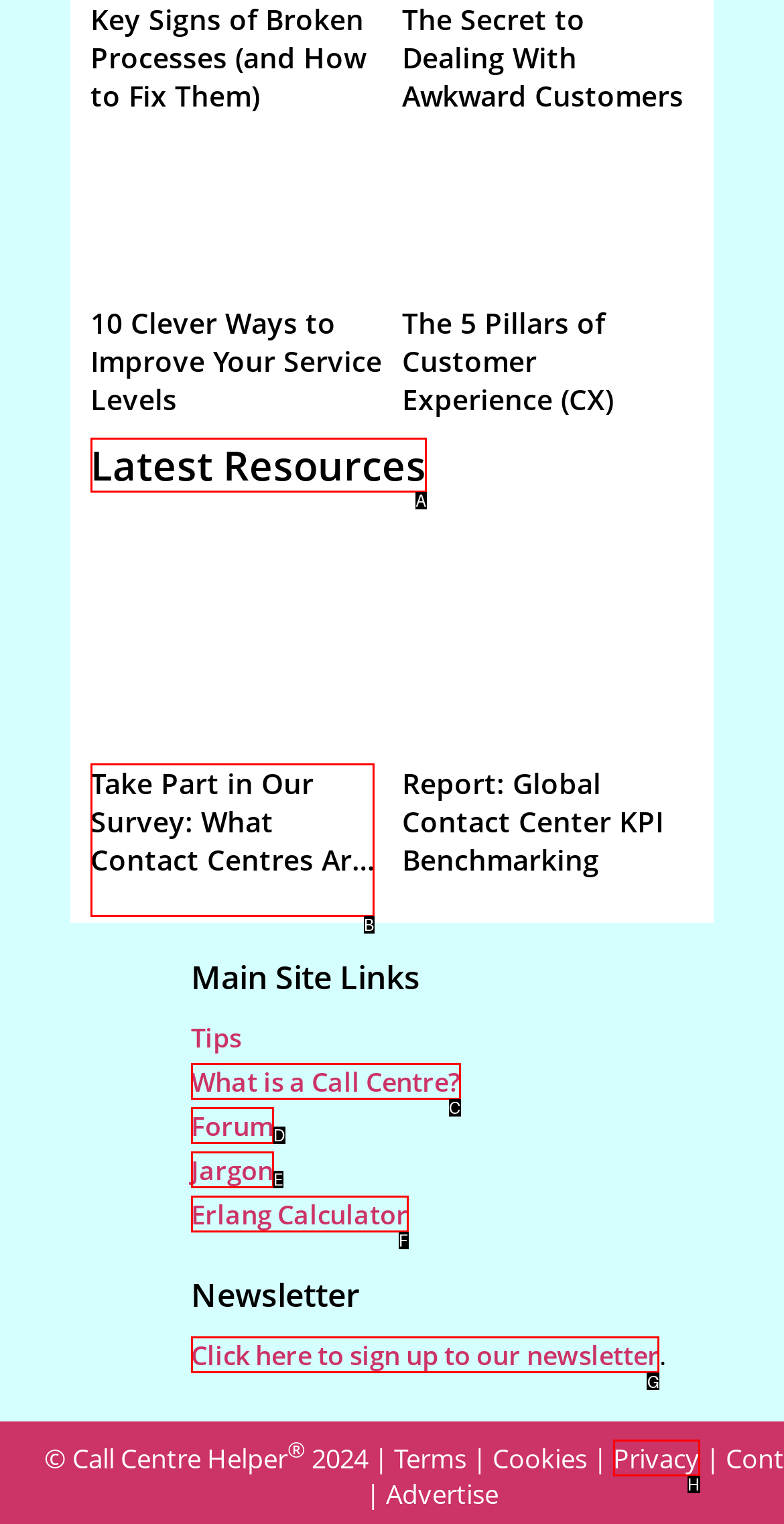Identify the letter of the UI element needed to carry out the task: Sign up to the newsletter
Reply with the letter of the chosen option.

G